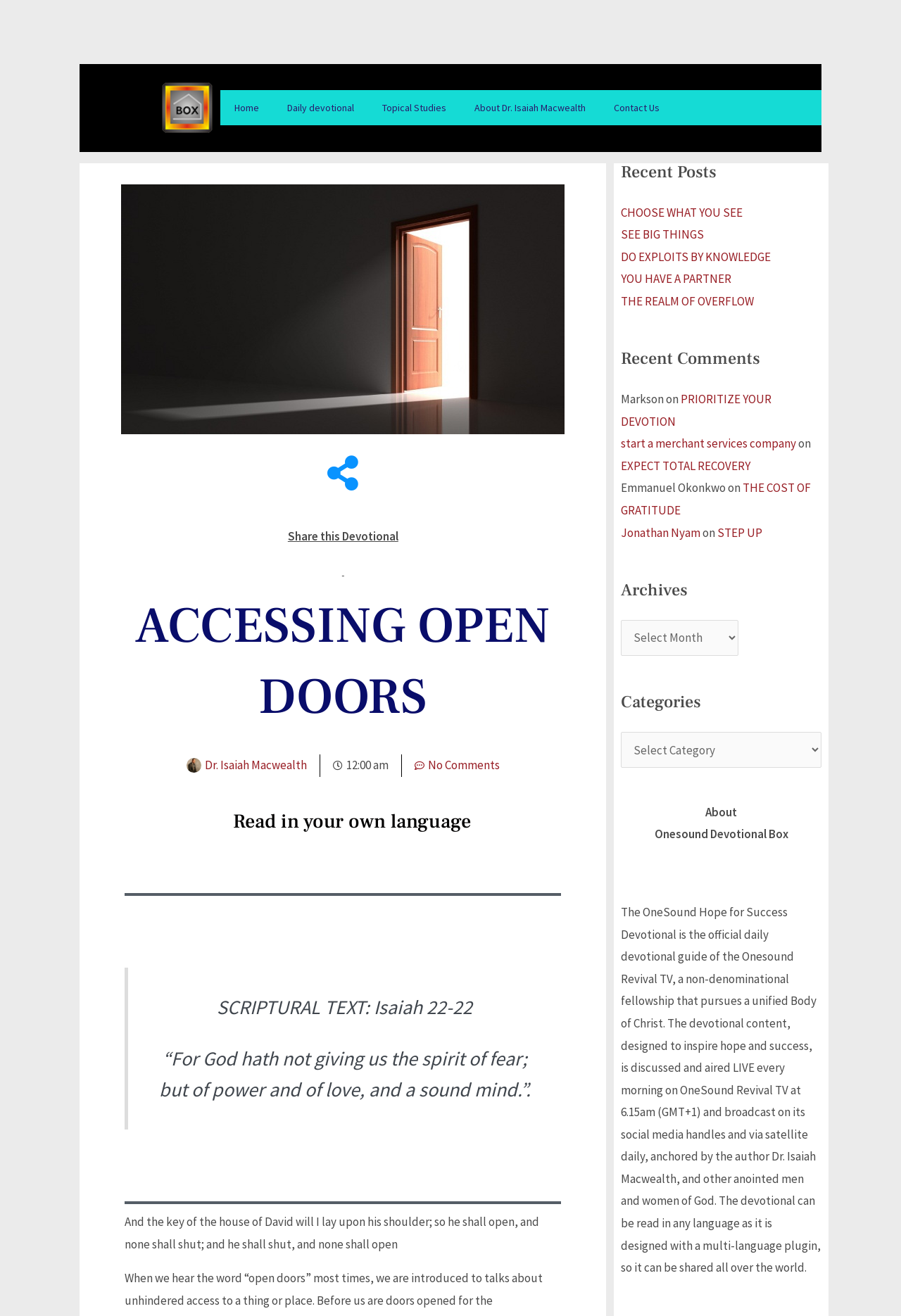Indicate the bounding box coordinates of the clickable region to achieve the following instruction: "Read in your own language."

[0.254, 0.614, 0.528, 0.634]